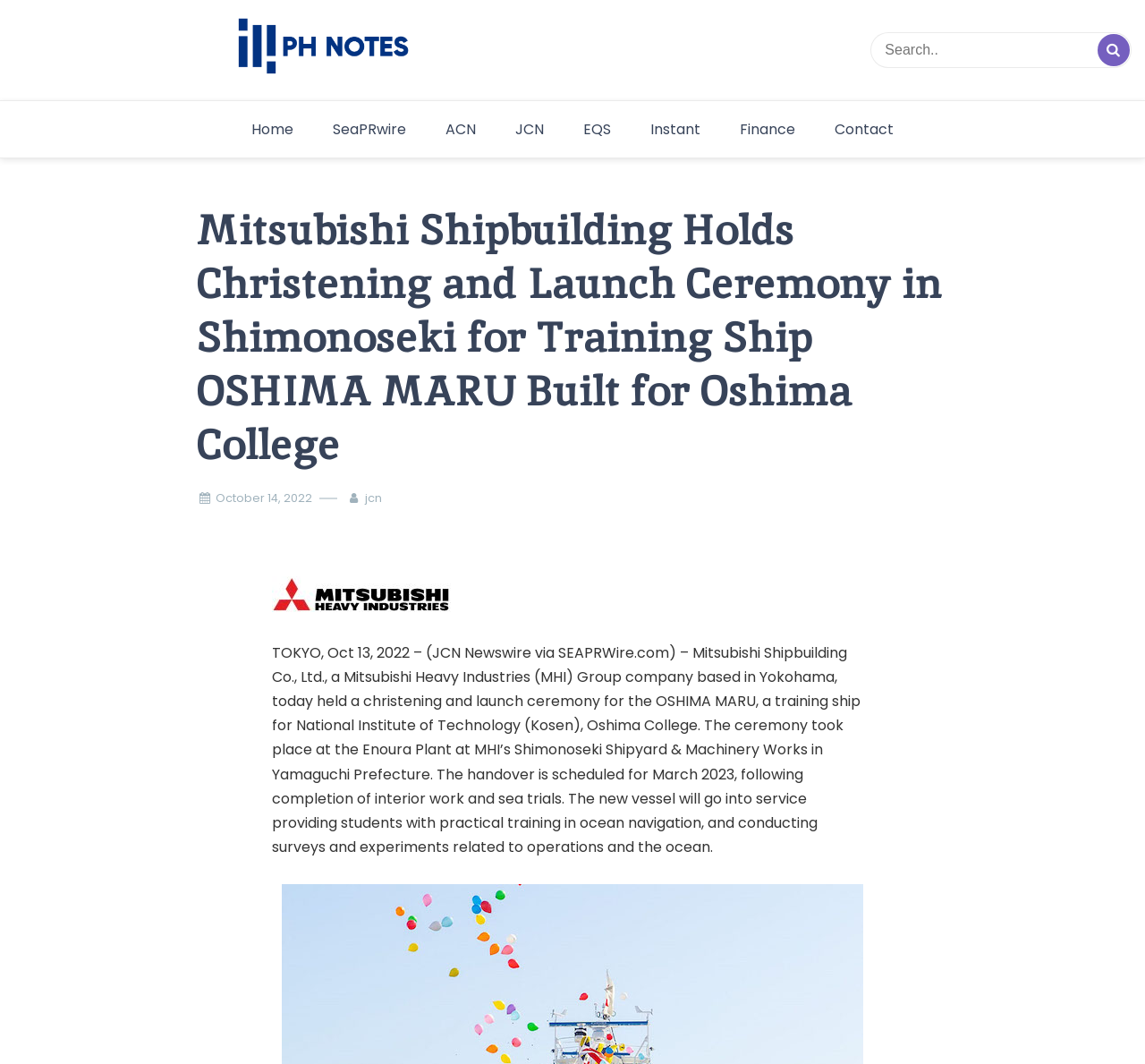Locate the bounding box coordinates of the element that should be clicked to fulfill the instruction: "Read news about Mitsubishi Shipbuilding".

[0.172, 0.19, 0.828, 0.442]